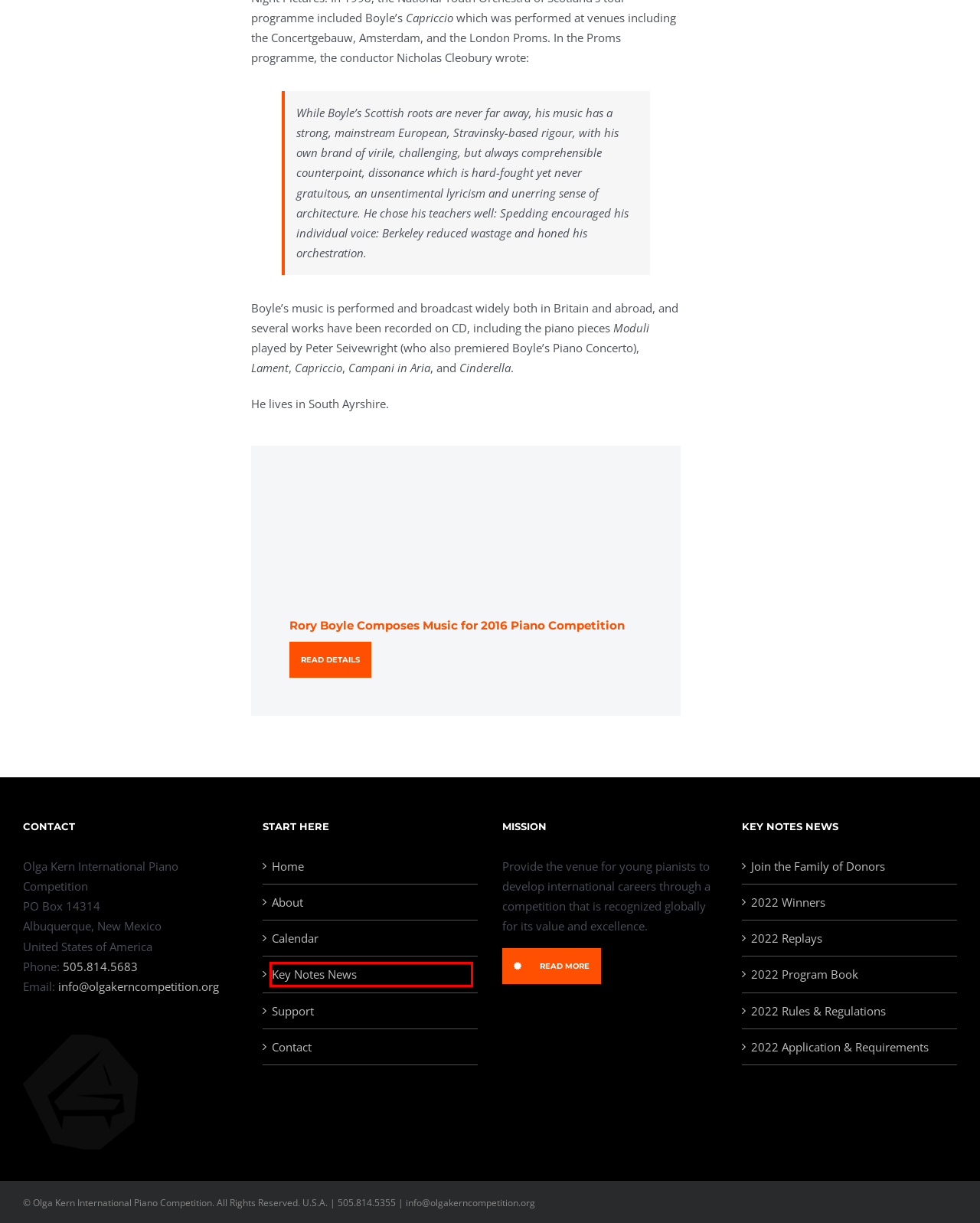Consider the screenshot of a webpage with a red bounding box and select the webpage description that best describes the new page that appears after clicking the element inside the red box. Here are the candidates:
A. Piotr Pawlak - Olga Kern International Piano Competition (OKIPC)
B. Key Notes News - Olga Kern International Piano Competition (OKIPC)
C. 2022 Program Book - Olga Kern International Piano Competition (OKIPC)
D. 2022 Application & Requirements - Olga Kern International Piano Competition (OKIPC)
E. Contact - Olga Kern International Piano Competition (OKIPC)
F. 2022 Rules & Regulations - Olga Kern International Piano Competition (OKIPC)
G. Alexander Yau - Olga Kern International Piano Competition (OKIPC)
H. Join the Family of Donors - Olga Kern International Piano Competition (OKIPC)

B